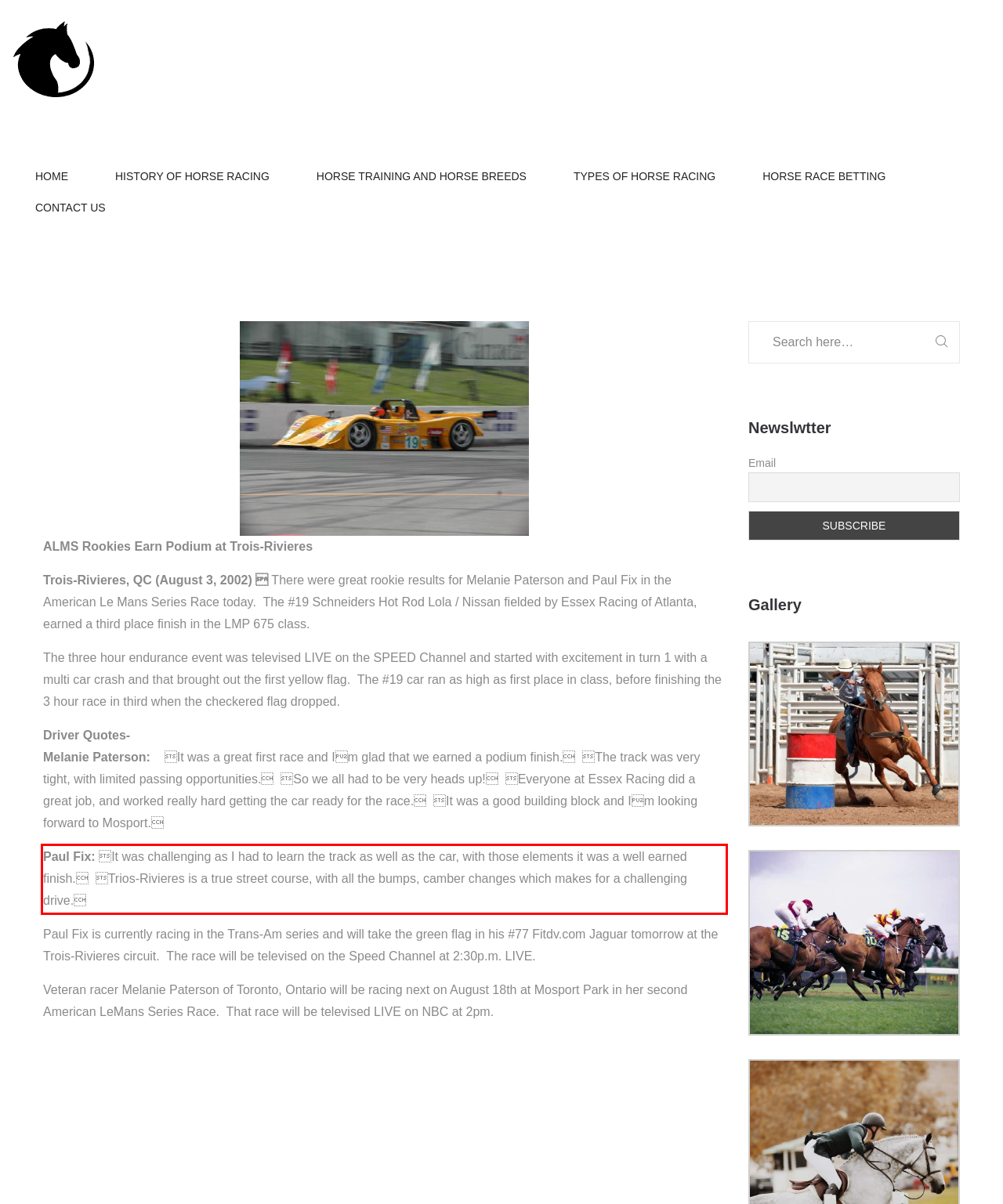Within the screenshot of a webpage, identify the red bounding box and perform OCR to capture the text content it contains.

Paul Fix: It was challenging as I had to learn the track as well as the car, with those elements it was a well earned finish. Trios-Rivieres is a true street course, with all the bumps, camber changes which makes for a challenging drive.